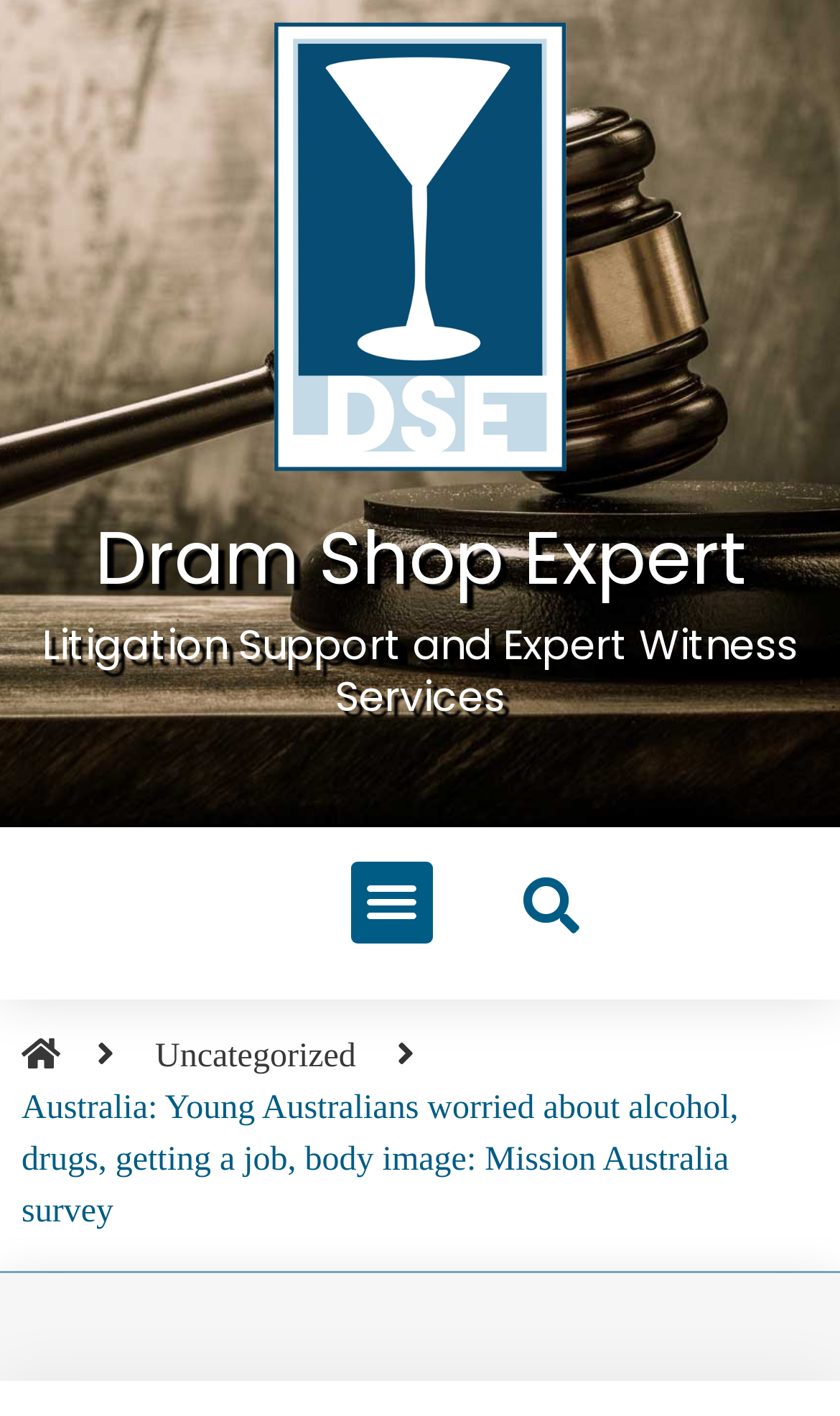Using the information in the image, give a detailed answer to the following question: What is the category of the article?

The link 'Uncategorized' on the webpage suggests that the article belongs to the uncategorized category.